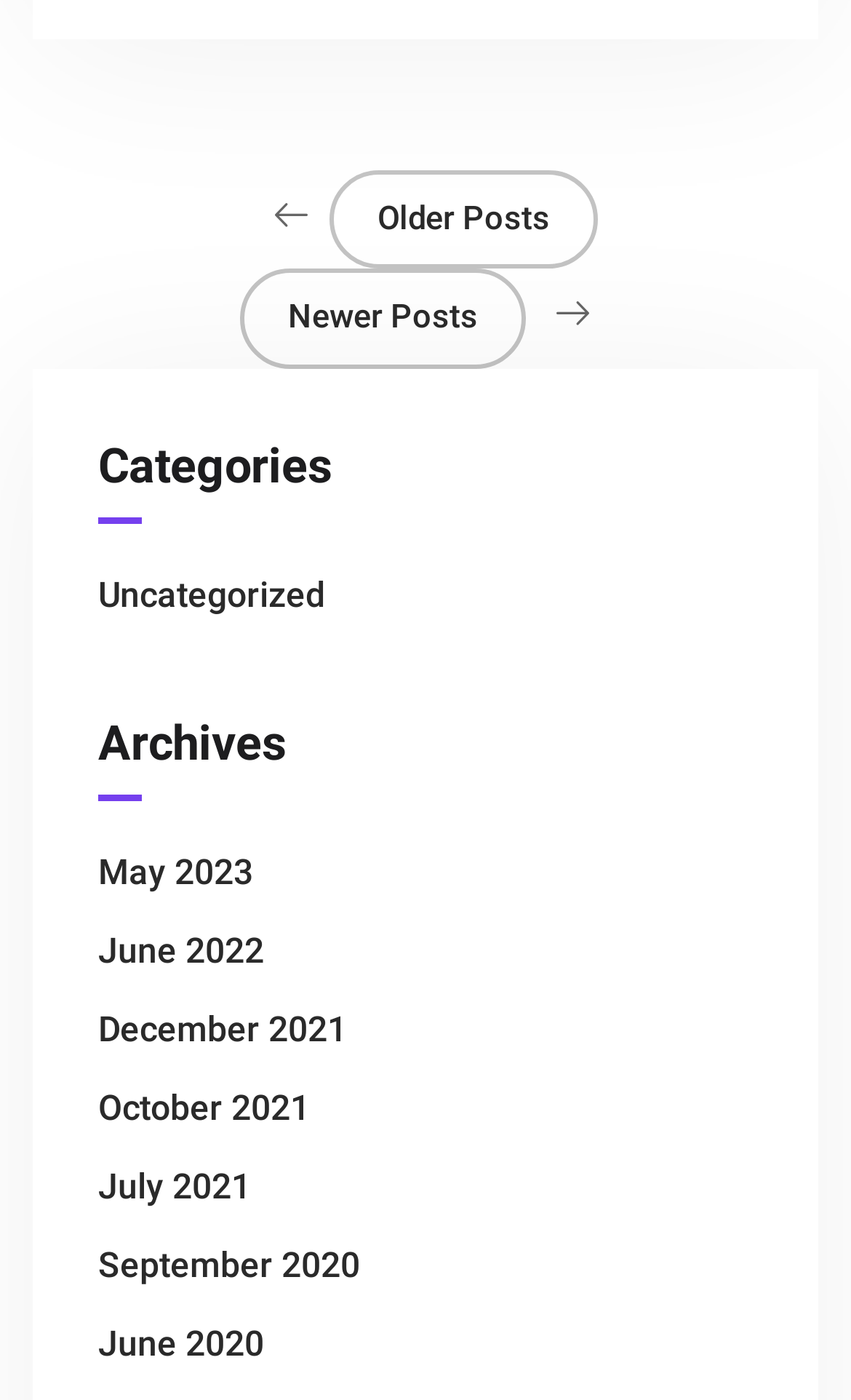Determine the bounding box coordinates of the clickable element to complete this instruction: "View older posts". Provide the coordinates in the format of four float numbers between 0 and 1, [left, top, right, bottom].

[0.233, 0.141, 0.767, 0.169]